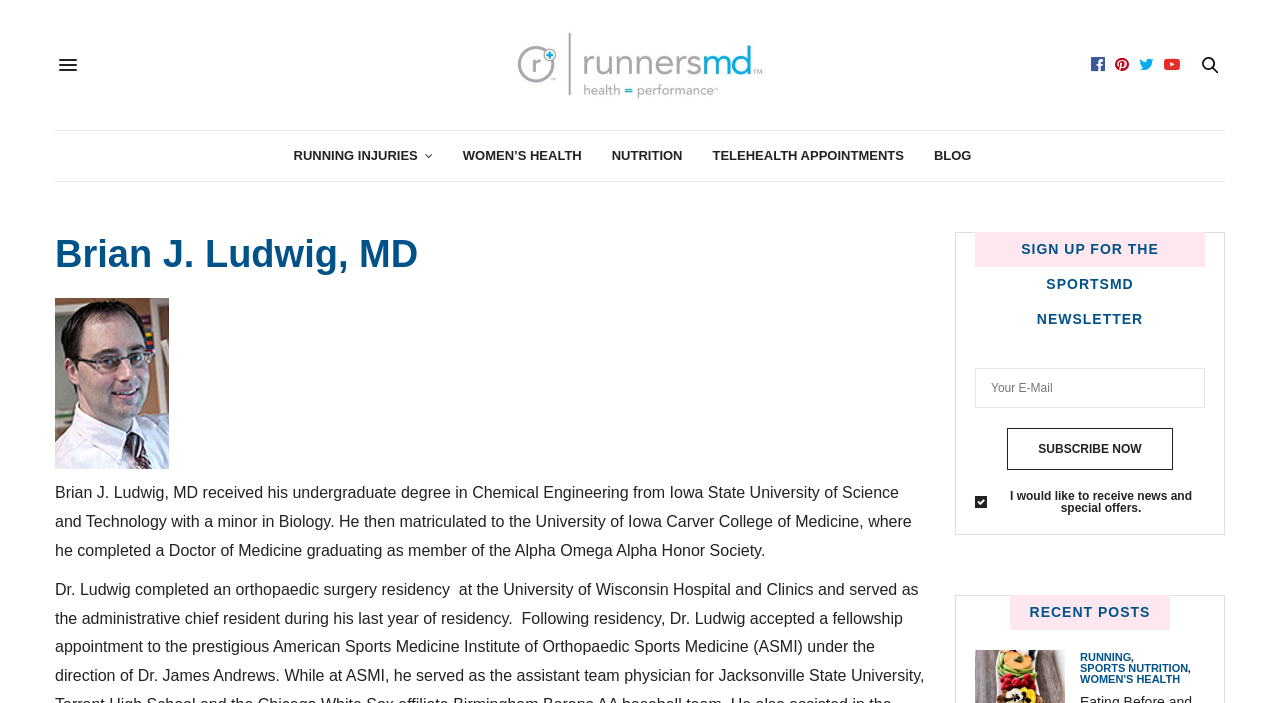Determine the coordinates of the bounding box for the clickable area needed to execute this instruction: "Learn about running injuries".

[0.229, 0.186, 0.338, 0.257]